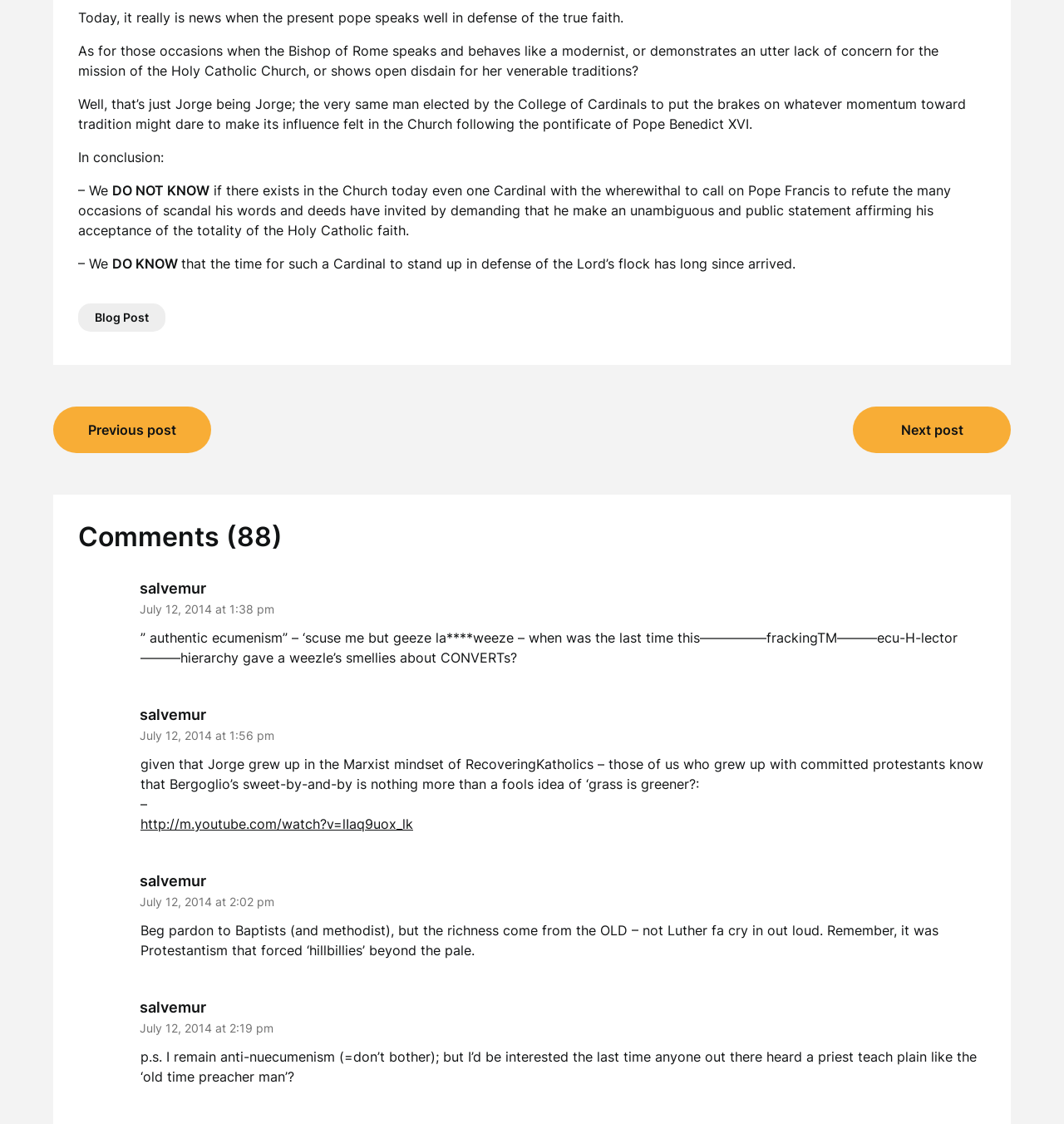Please determine the bounding box coordinates of the element's region to click for the following instruction: "Click on 'Next post'".

[0.802, 0.361, 0.95, 0.403]